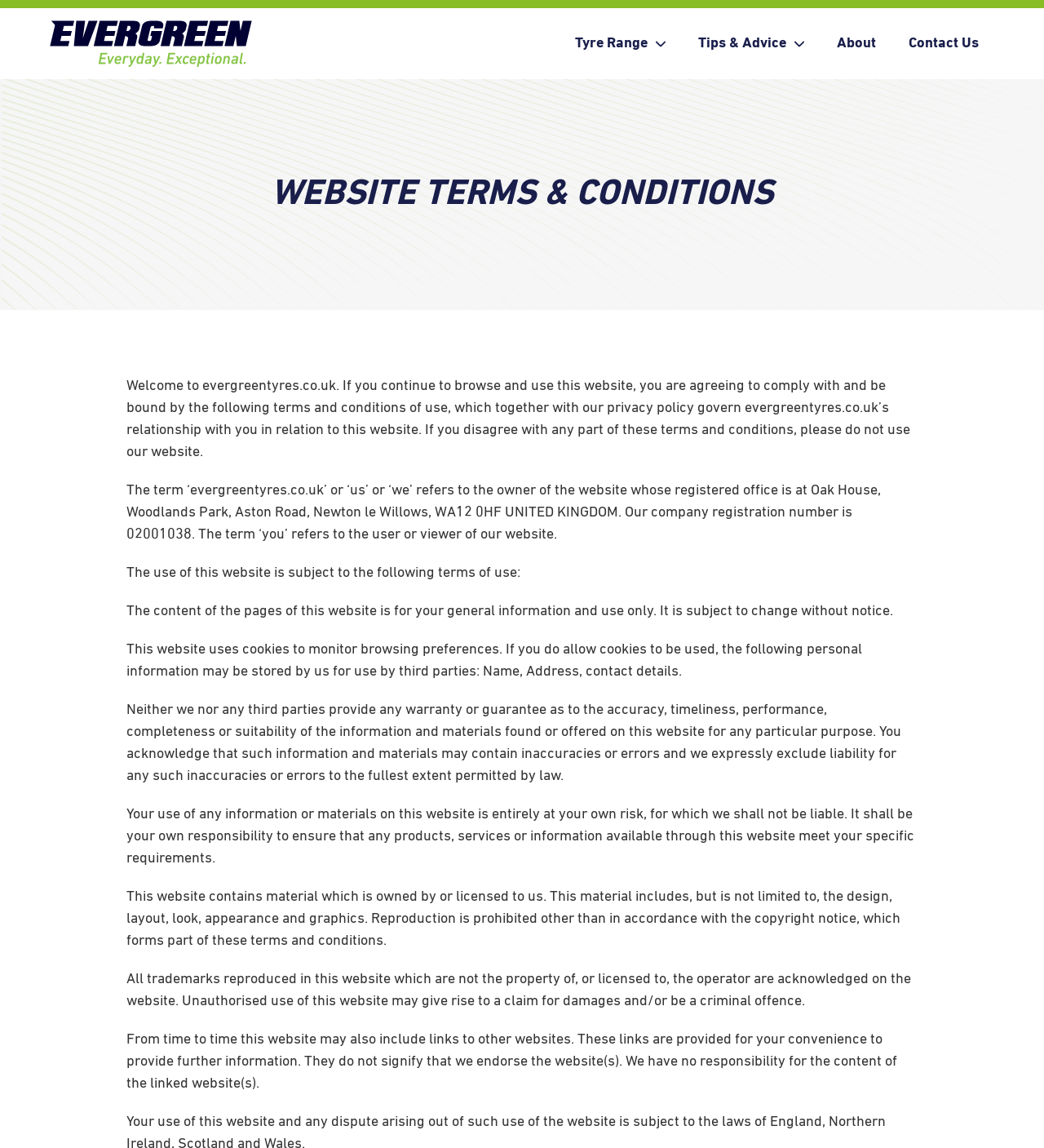Identify the bounding box coordinates for the element you need to click to achieve the following task: "View Tyre Range". The coordinates must be four float values ranging from 0 to 1, formatted as [left, top, right, bottom].

[0.535, 0.007, 0.653, 0.069]